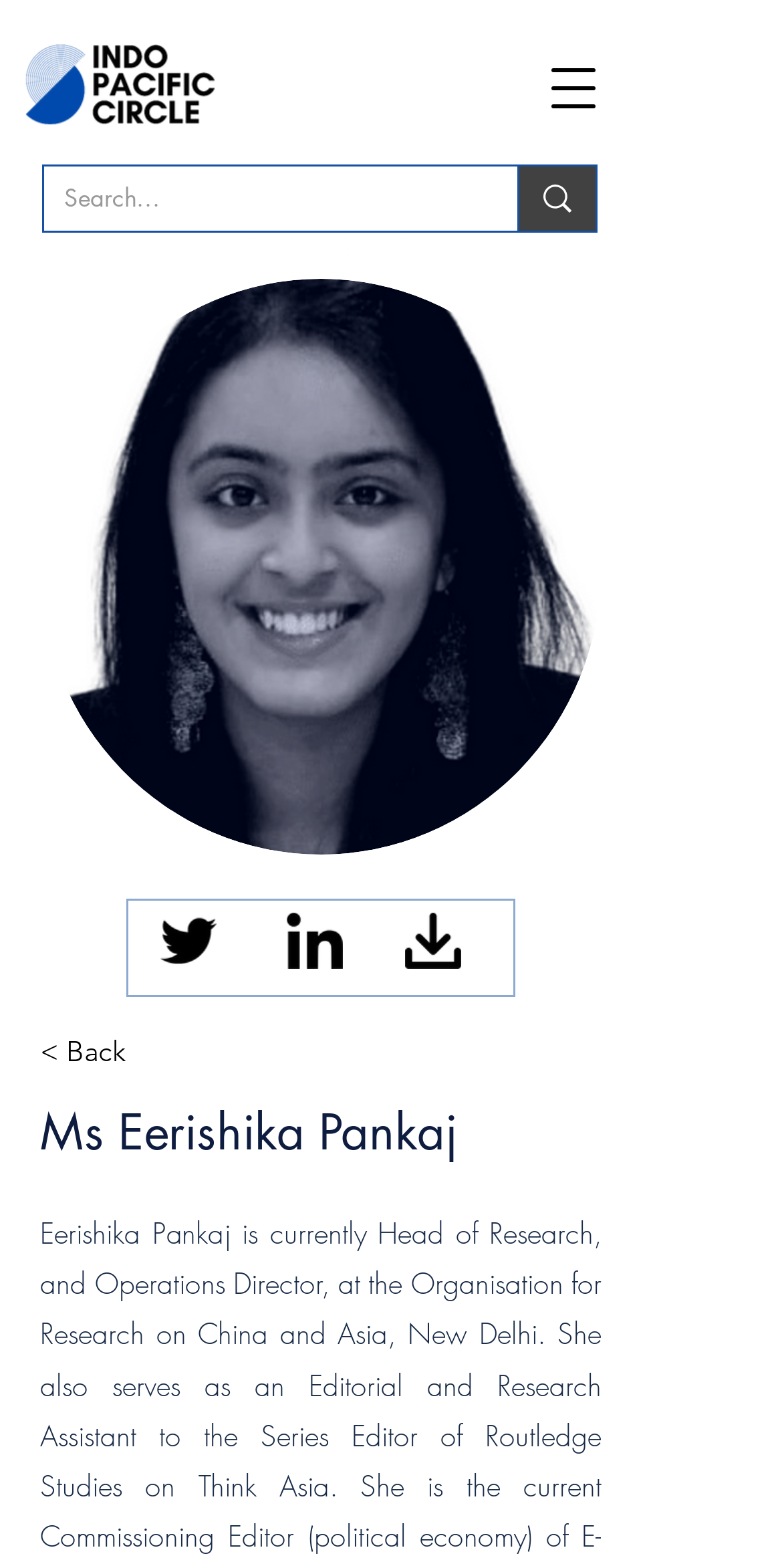How many icons are there in the navigation menu?
Give a detailed explanation using the information visible in the image.

There are three icons in the navigation menu, Twitter, LinkedIn, and download, located below the Open navigation menu button, with bounding boxes of [0.205, 0.582, 0.277, 0.618], [0.367, 0.582, 0.438, 0.618], and [0.518, 0.582, 0.59, 0.618] respectively.